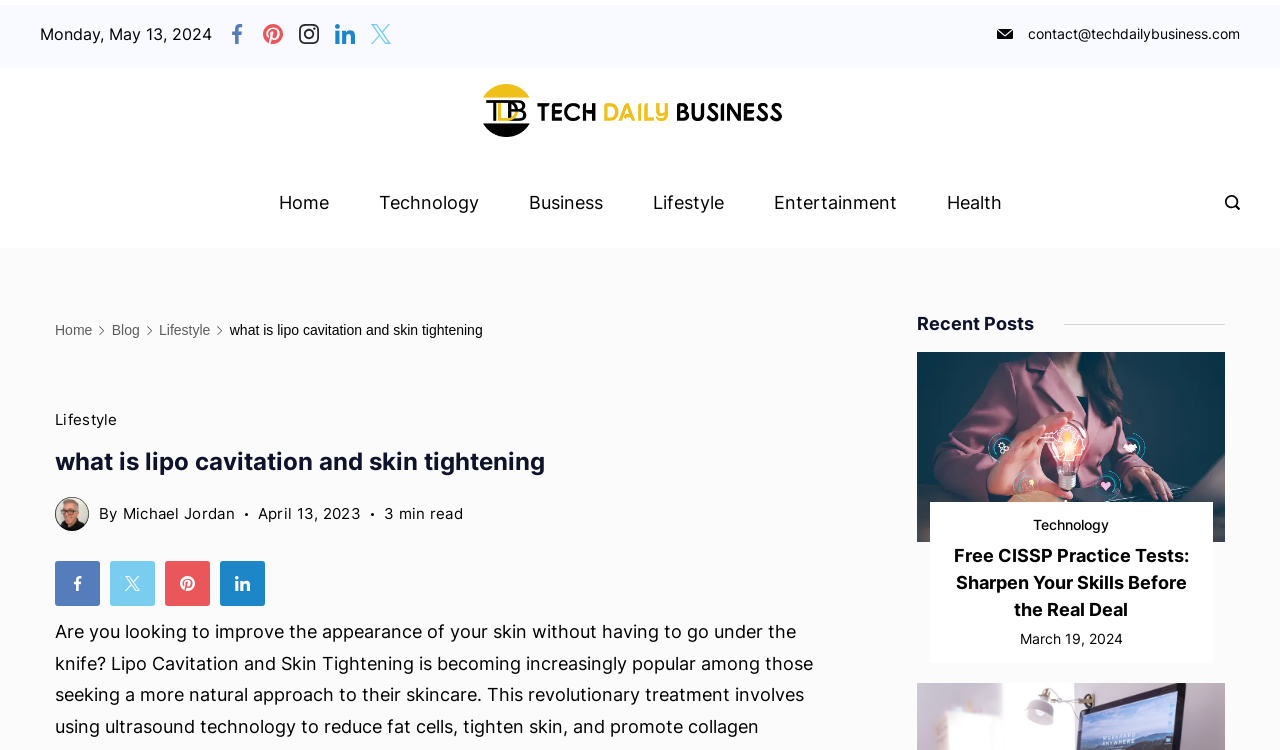Provide the bounding box coordinates of the HTML element this sentence describes: "Home". The bounding box coordinates consist of four float numbers between 0 and 1, i.e., [left, top, right, bottom].

[0.218, 0.23, 0.257, 0.31]